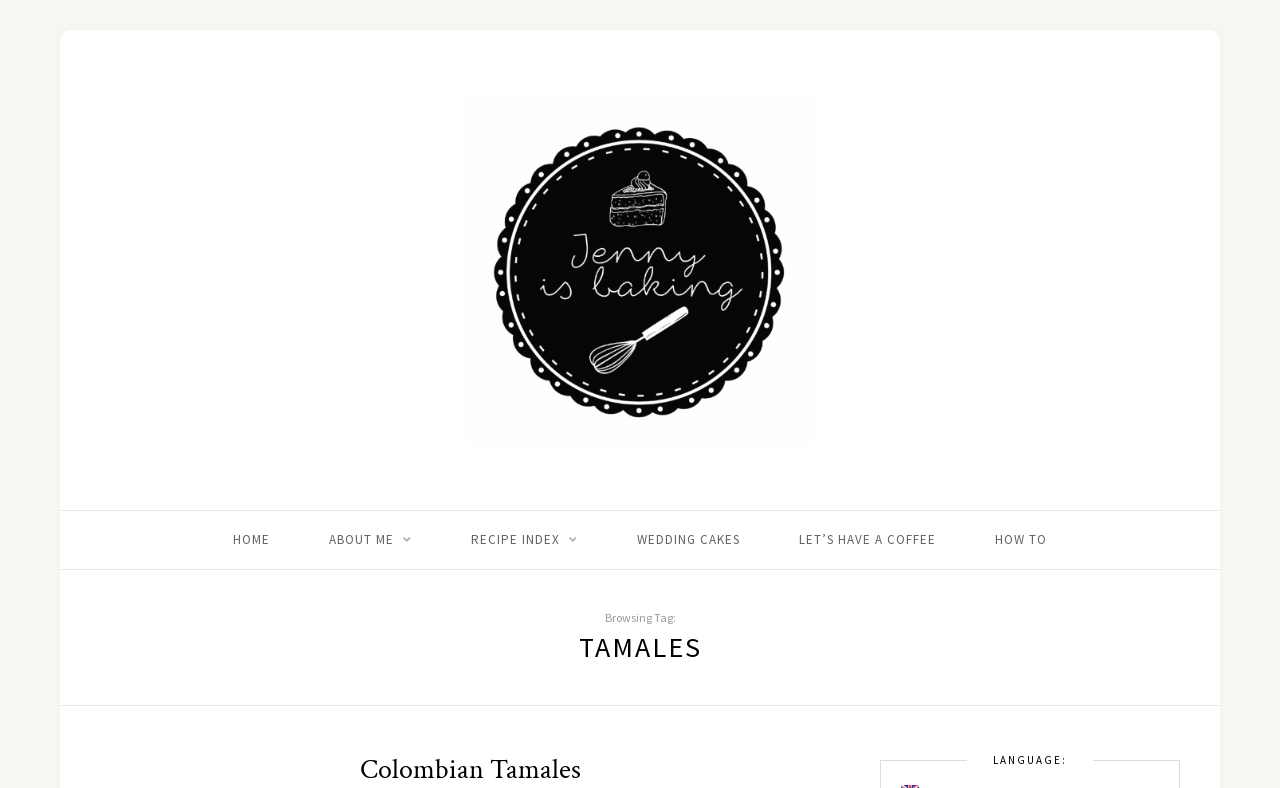Determine the bounding box coordinates of the clickable element necessary to fulfill the instruction: "view about me". Provide the coordinates as four float numbers within the 0 to 1 range, i.e., [left, top, right, bottom].

[0.257, 0.648, 0.322, 0.722]